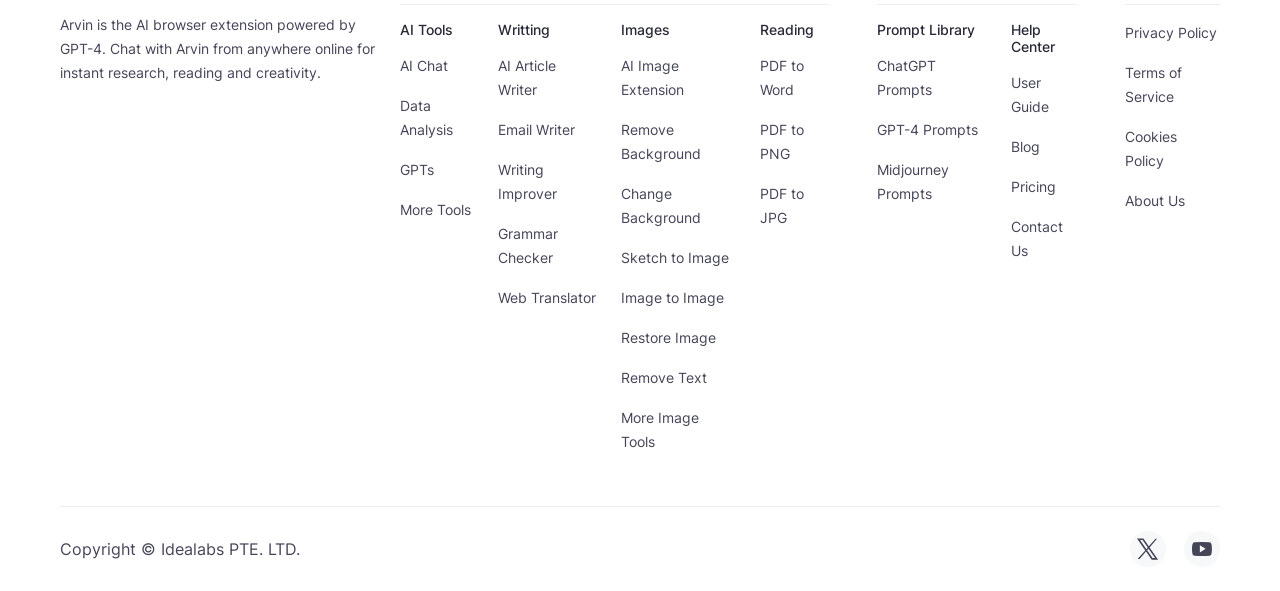Please identify the bounding box coordinates of the area that needs to be clicked to follow this instruction: "Remove background from an image".

[0.485, 0.2, 0.575, 0.281]